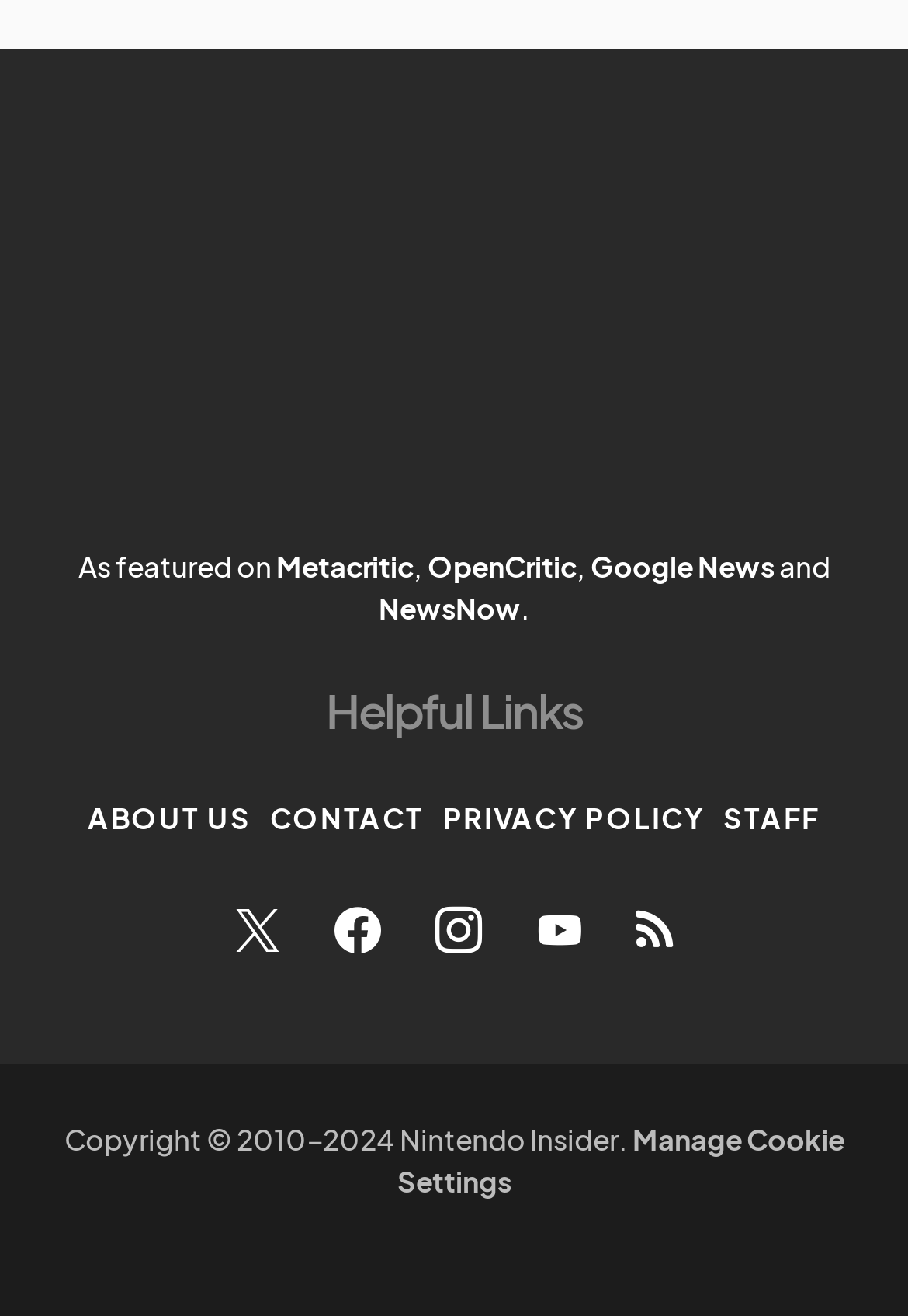Based on the element description "aria-label="RSS"", predict the bounding box coordinates of the UI element.

[0.701, 0.689, 0.742, 0.724]